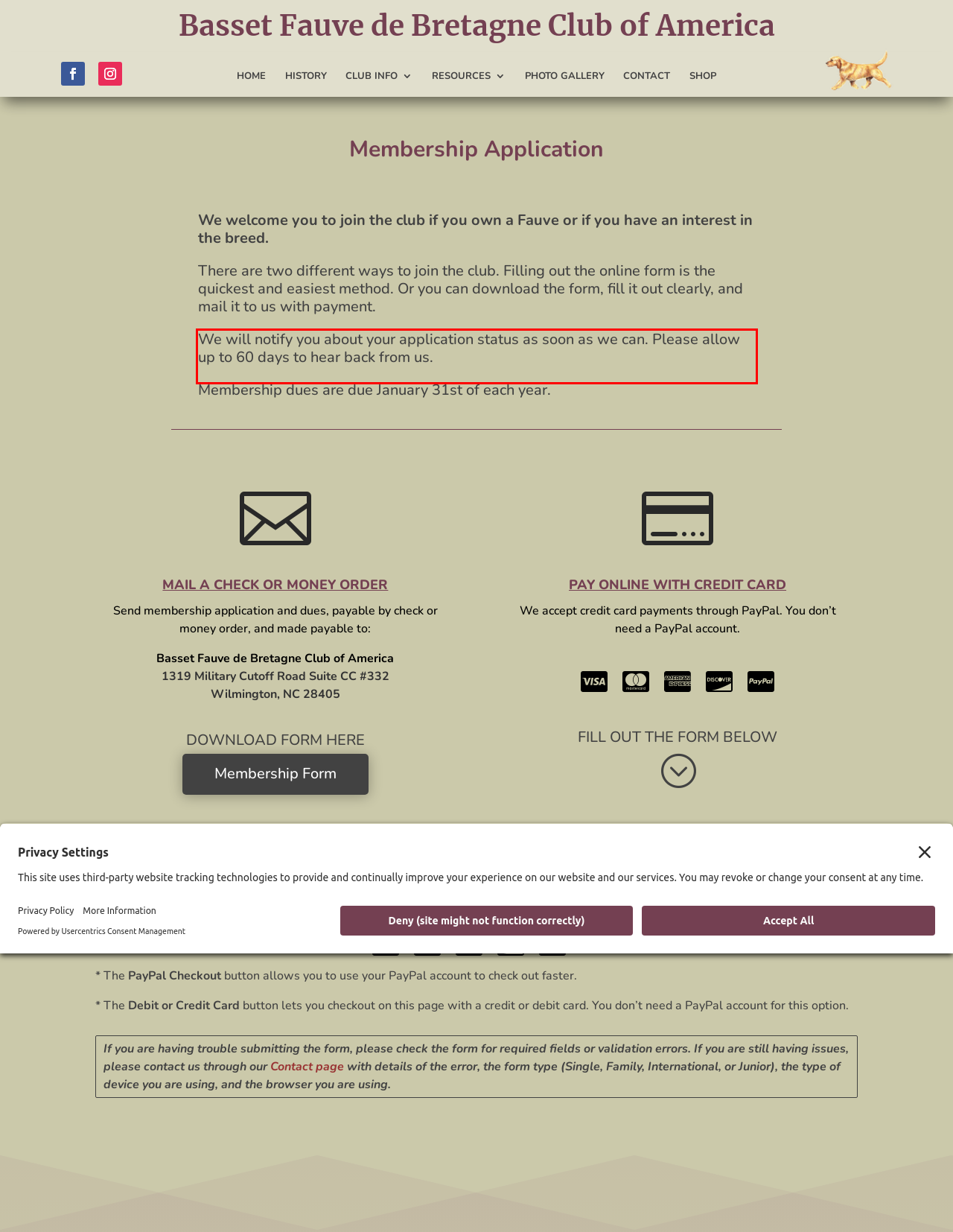Please perform OCR on the UI element surrounded by the red bounding box in the given webpage screenshot and extract its text content.

We will notify you about your application status as soon as we can. Please allow up to 60 days to hear back from us.